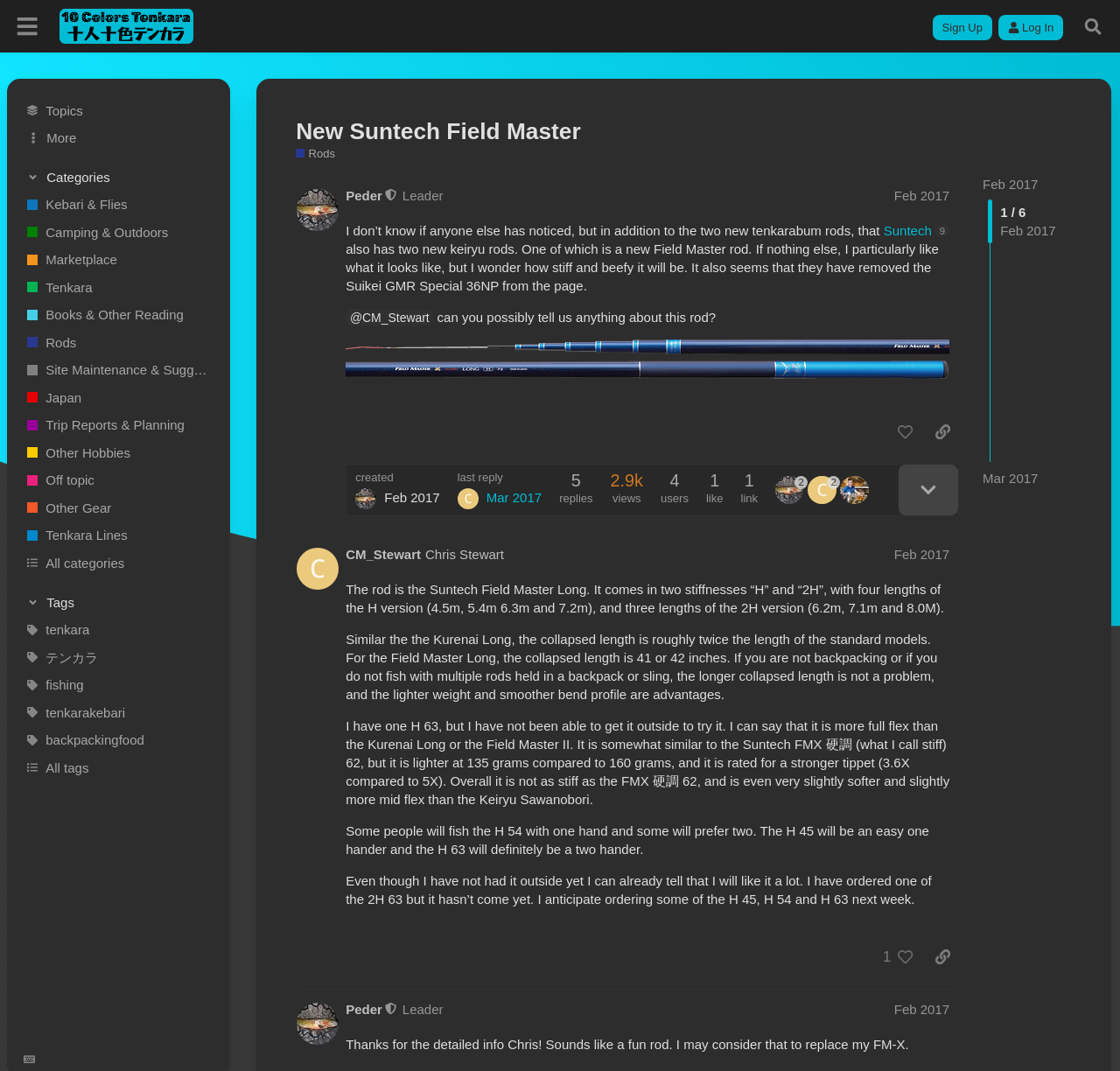How many replies are there to the post?
Could you answer the question with a detailed and thorough explanation?

The question asks about the number of replies to the post. By examining the webpage, I found a text '5' near the 'last reply Mar 2017' link, which indicates the number of replies to the post.